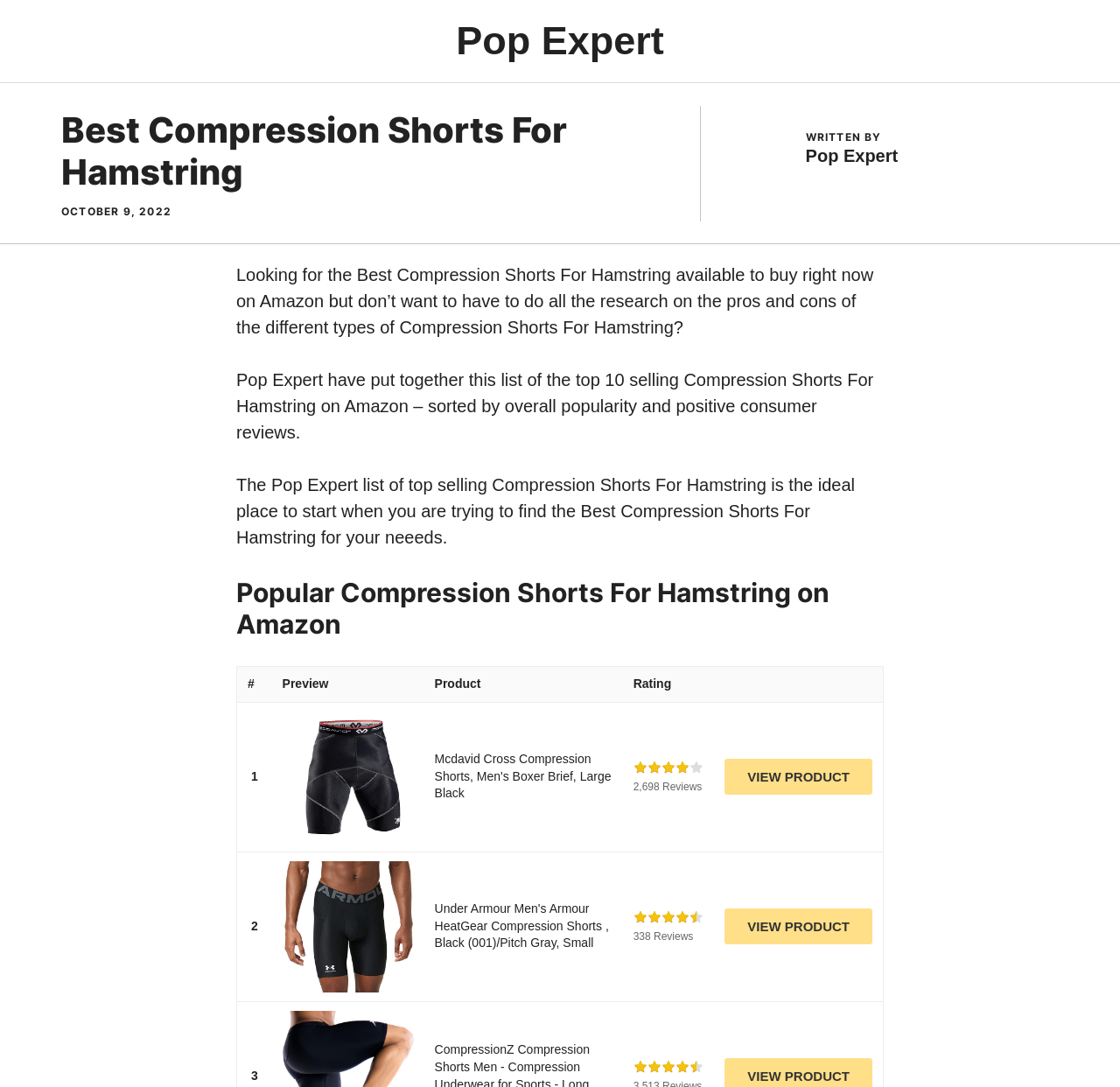Show the bounding box coordinates of the element that should be clicked to complete the task: "Check the rating of the compression shorts".

[0.556, 0.613, 0.638, 0.646]